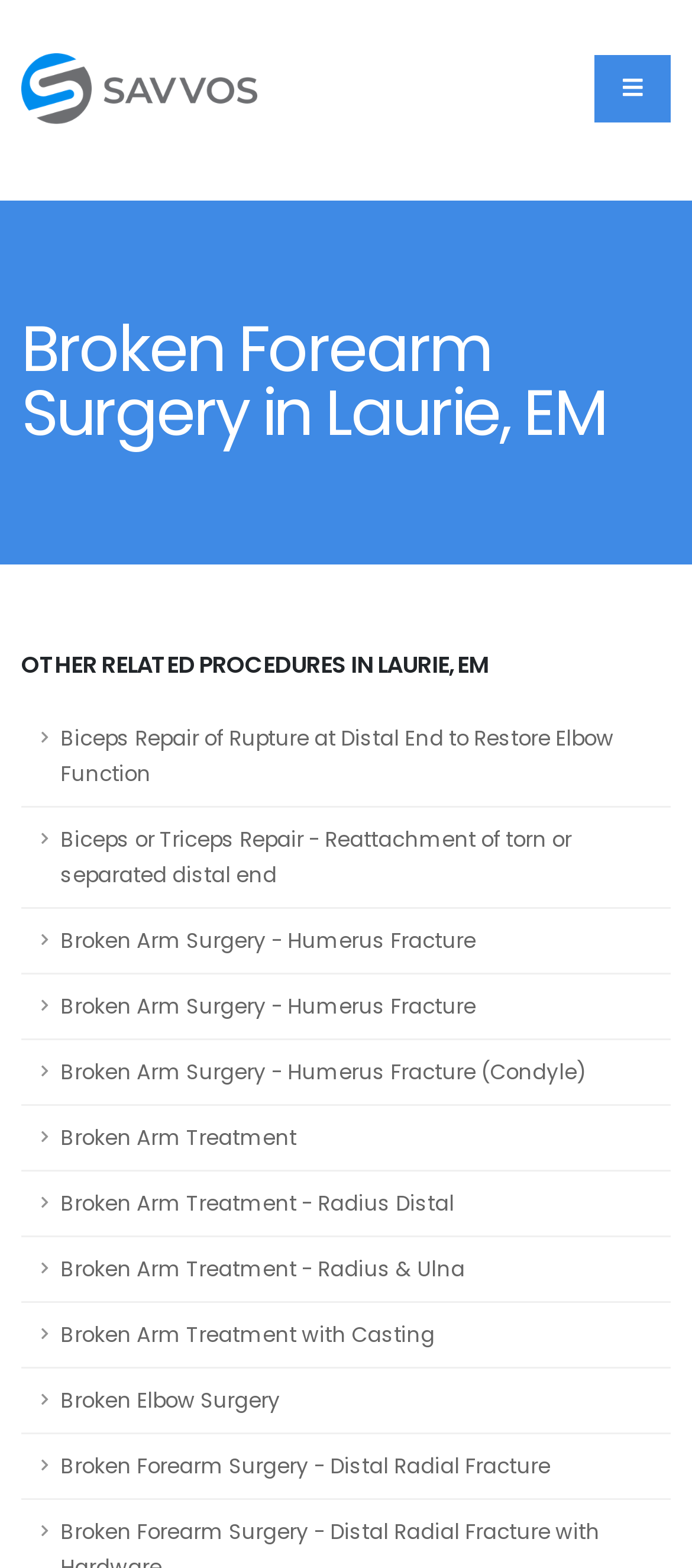Pinpoint the bounding box coordinates of the area that must be clicked to complete this instruction: "Click the Savvos Health logo".

[0.031, 0.034, 0.373, 0.079]